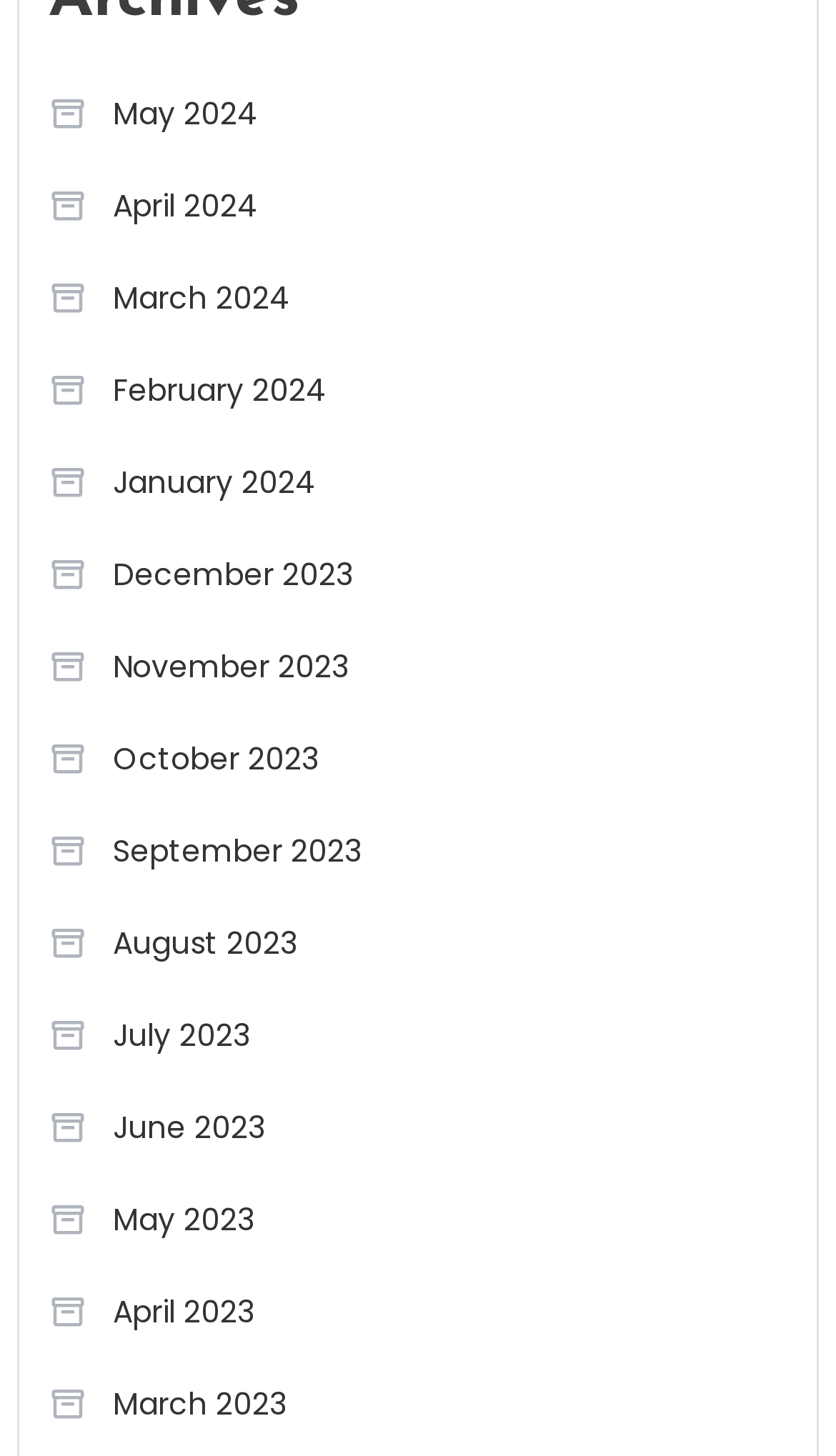Determine the bounding box coordinates for the area that needs to be clicked to fulfill this task: "View April 2023". The coordinates must be given as four float numbers between 0 and 1, i.e., [left, top, right, bottom].

[0.058, 0.878, 0.305, 0.925]